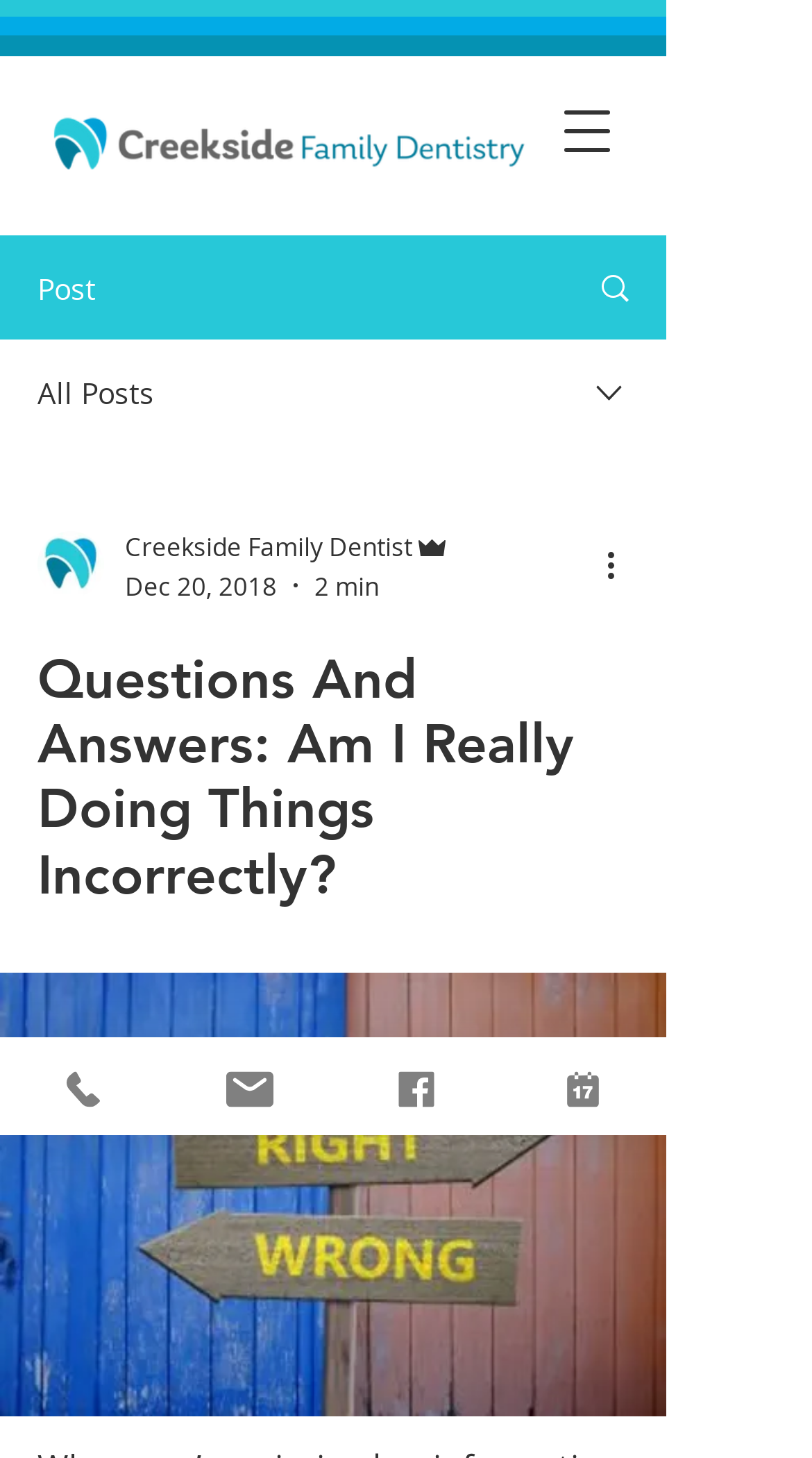Find the bounding box coordinates for the UI element that matches this description: "aria-label="Open navigation menu"".

[0.659, 0.054, 0.787, 0.126]